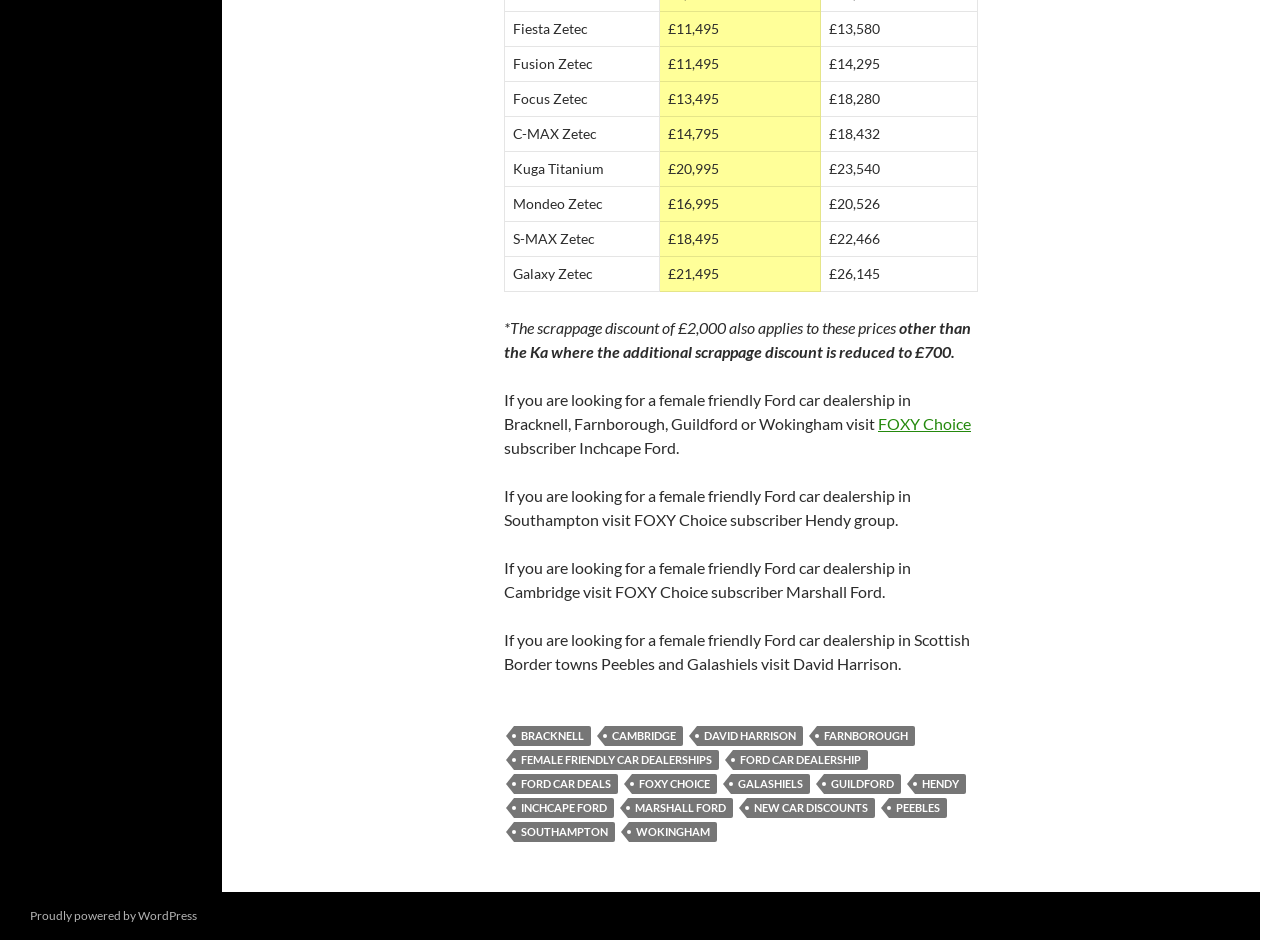What is the discount for scrappage?
Please give a detailed answer to the question using the information shown in the image.

I read the text below the grid, which mentions that the scrappage discount of £2,000 also applies to the prices listed.